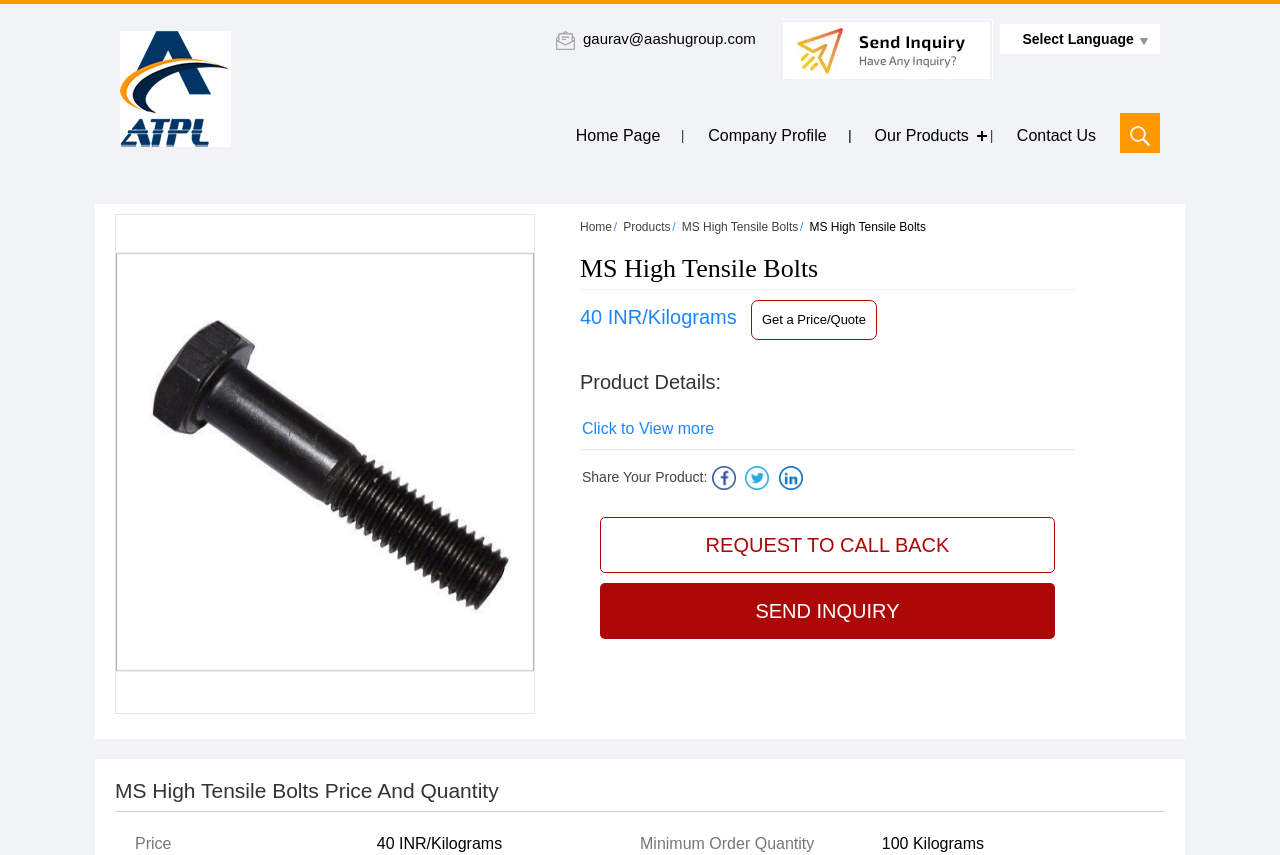Using the description "Home Page", predict the bounding box of the relevant HTML element.

[0.431, 0.132, 0.535, 0.186]